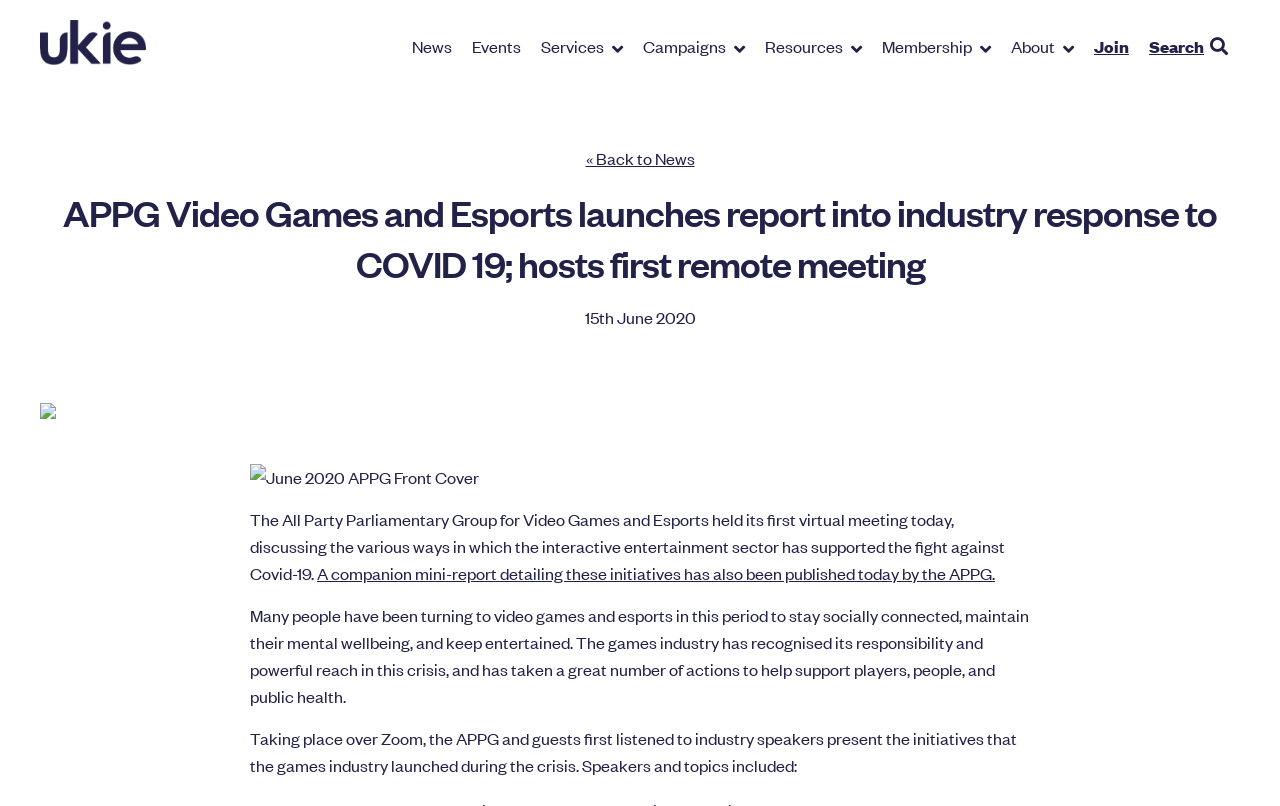Identify the bounding box coordinates of the clickable region required to complete the instruction: "View the report on industry response to COVID 19". The coordinates should be given as four float numbers within the range of 0 and 1, i.e., [left, top, right, bottom].

[0.248, 0.697, 0.777, 0.724]